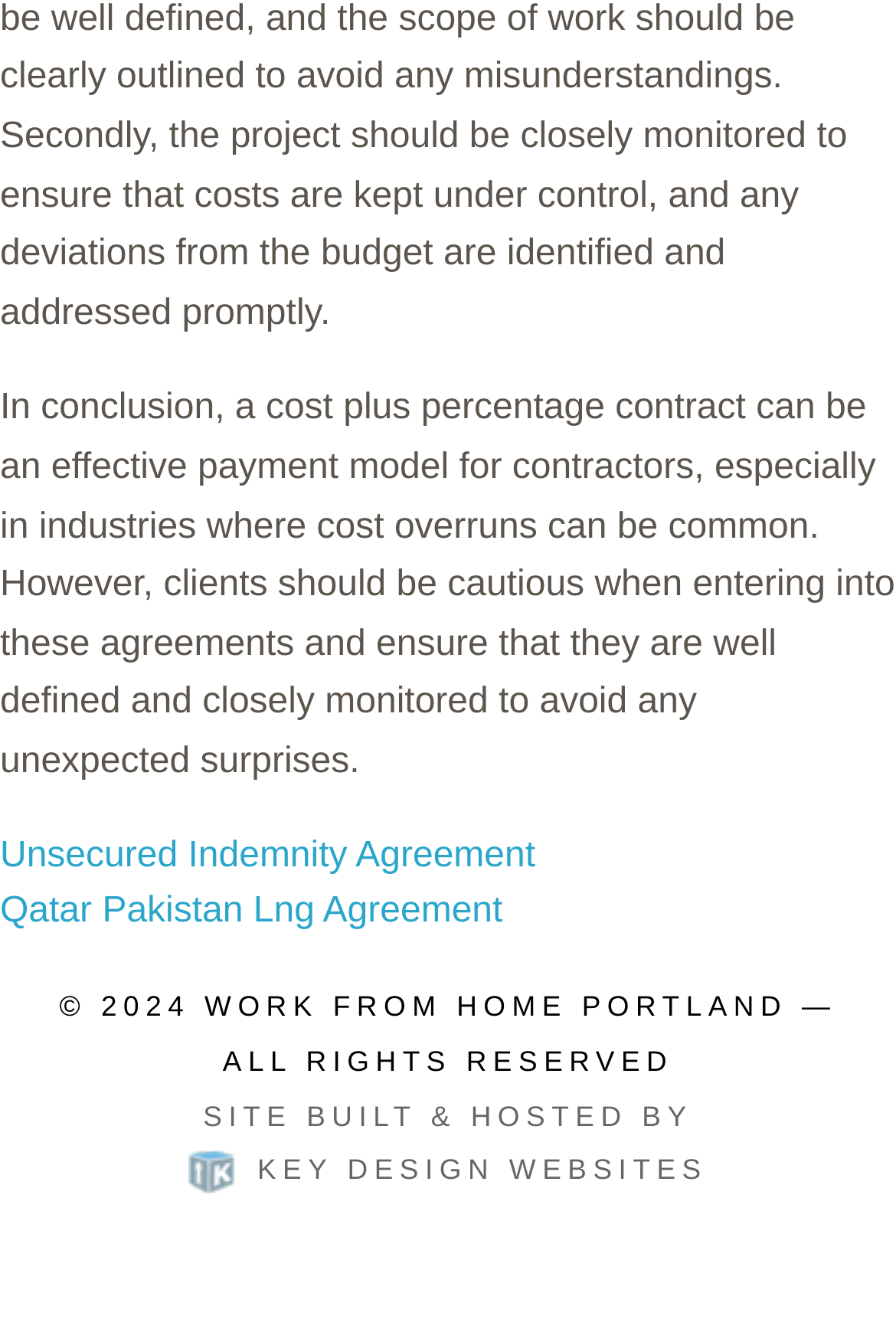Refer to the image and provide an in-depth answer to the question: 
How many links are present in the post navigation section?

The post navigation section contains two links, 'Unsecured Indemnity Agreement' and 'Qatar Pakistan Lng Agreement', which can be determined by analyzing the bounding box coordinates and OCR text of the elements.